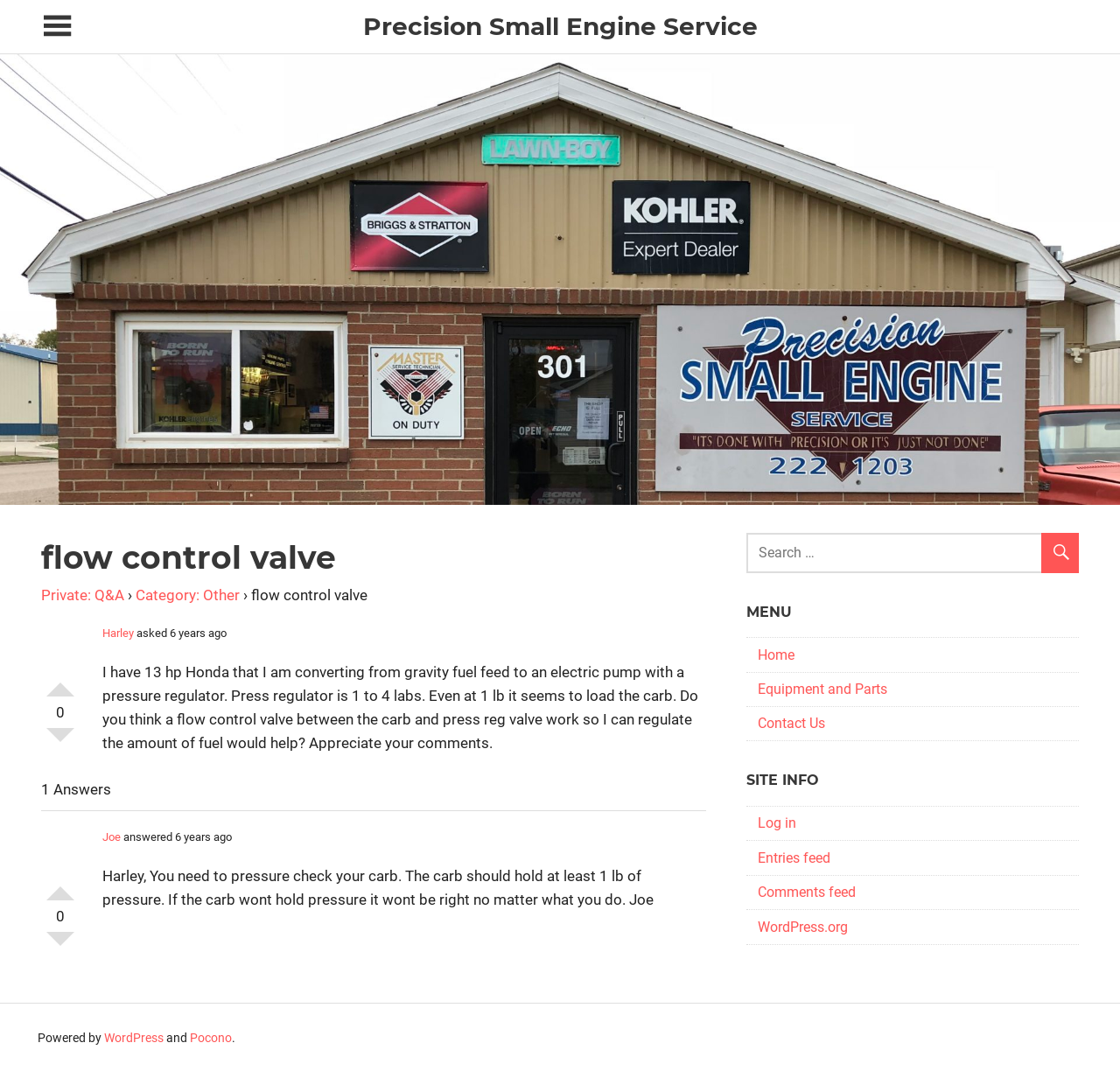Please find the bounding box coordinates of the element's region to be clicked to carry out this instruction: "Enter your information in the first text box".

None